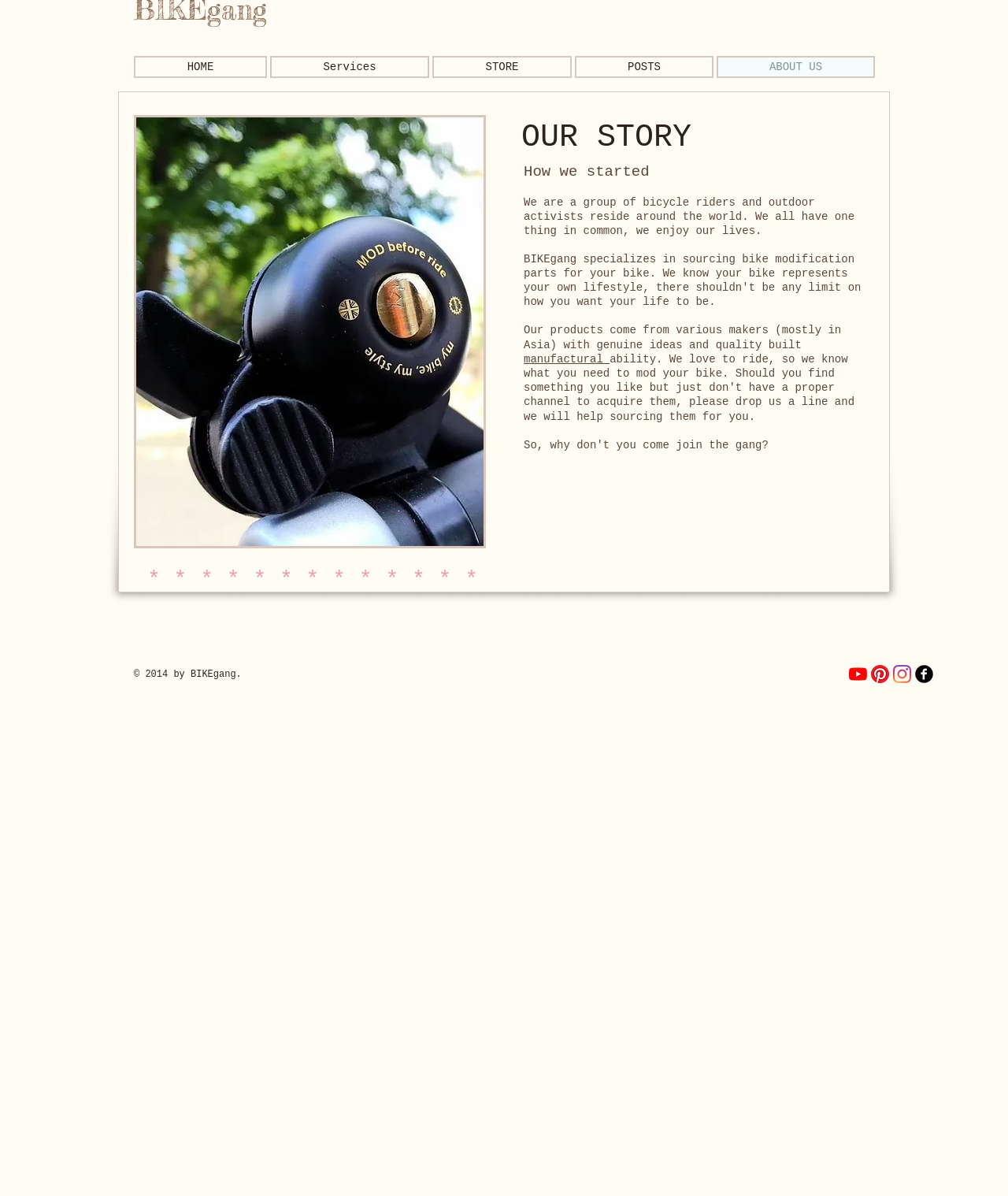What is the tone of the 'OUR STORY' section?
Please respond to the question with a detailed and well-explained answer.

The 'OUR STORY' section uses a conversational tone, with phrases such as 'We are a group of bicycle riders and outdoor activists reside around the world. We all have one thing in common, we enjoy our lives.' This suggests that the tone of the section is informal and friendly, rather than formal or professional.